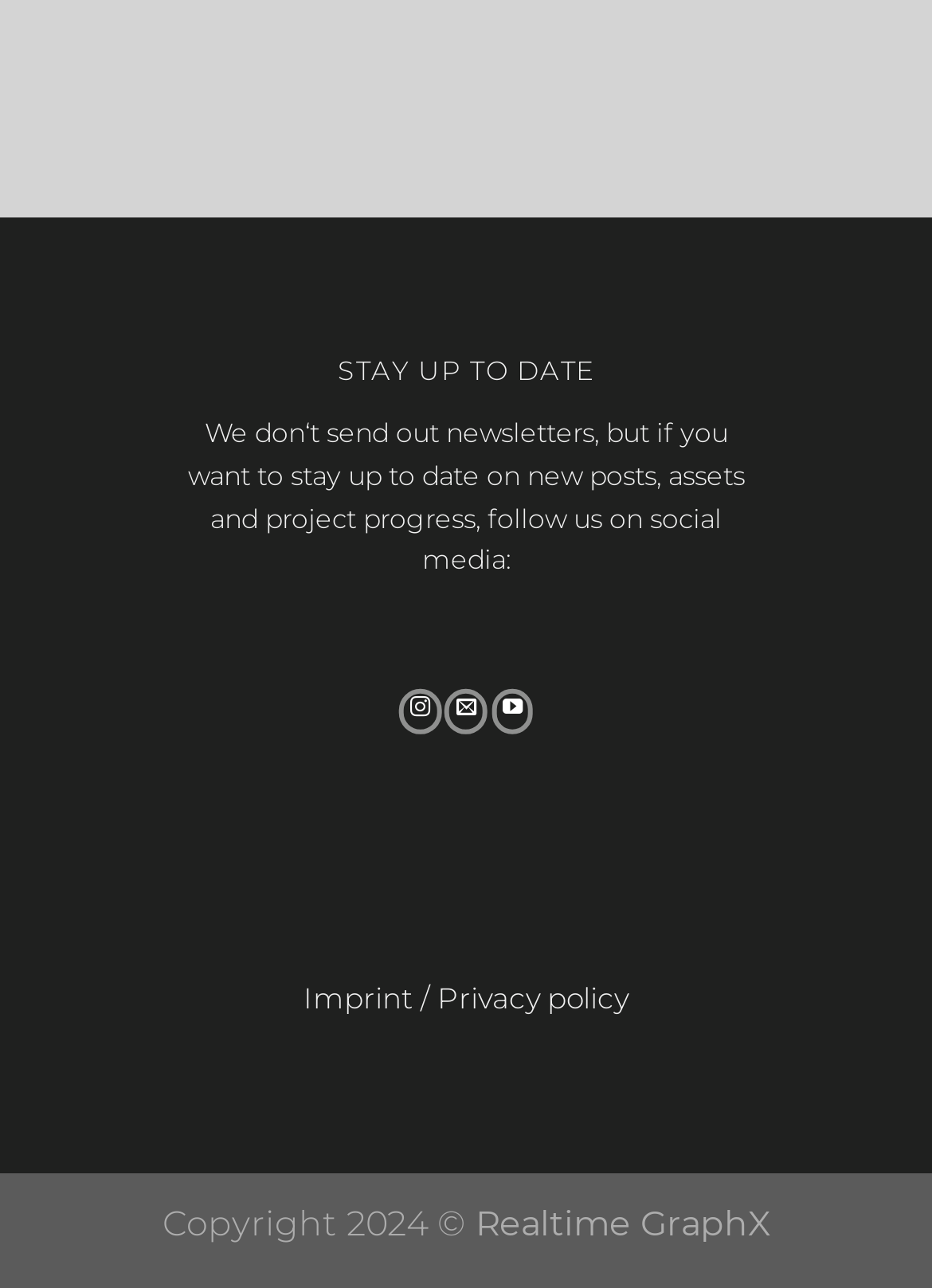How many social media platforms are mentioned?
Based on the image, give a one-word or short phrase answer.

3